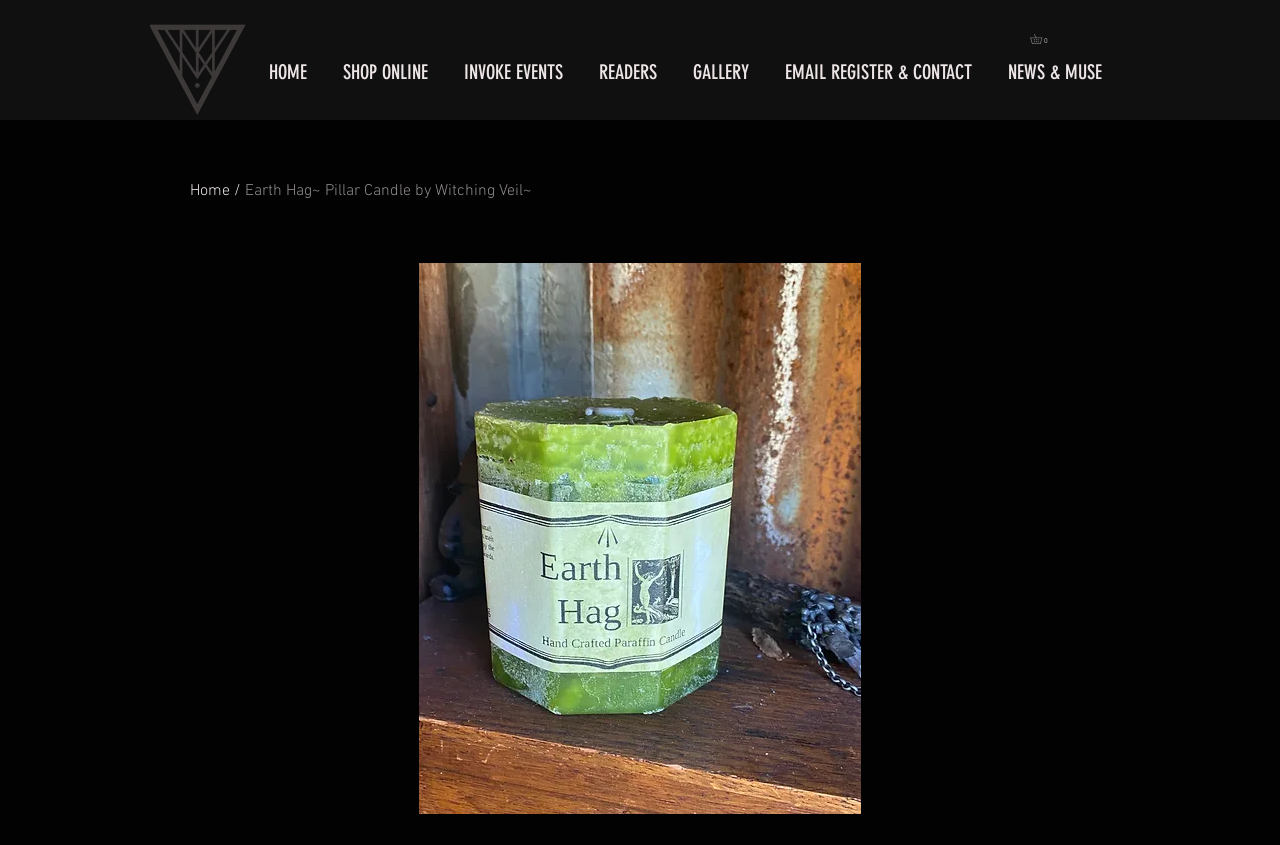What is the image description of the product?
Using the details shown in the screenshot, provide a comprehensive answer to the question.

I found the image element with a bounding box coordinate of [0.117, 0.312, 0.883, 0.964] which has a description 'The Scent of Freshly Toiled Soil and Earth~ Earth Hag Pillar Candle'. This is likely to be the image description of the product.